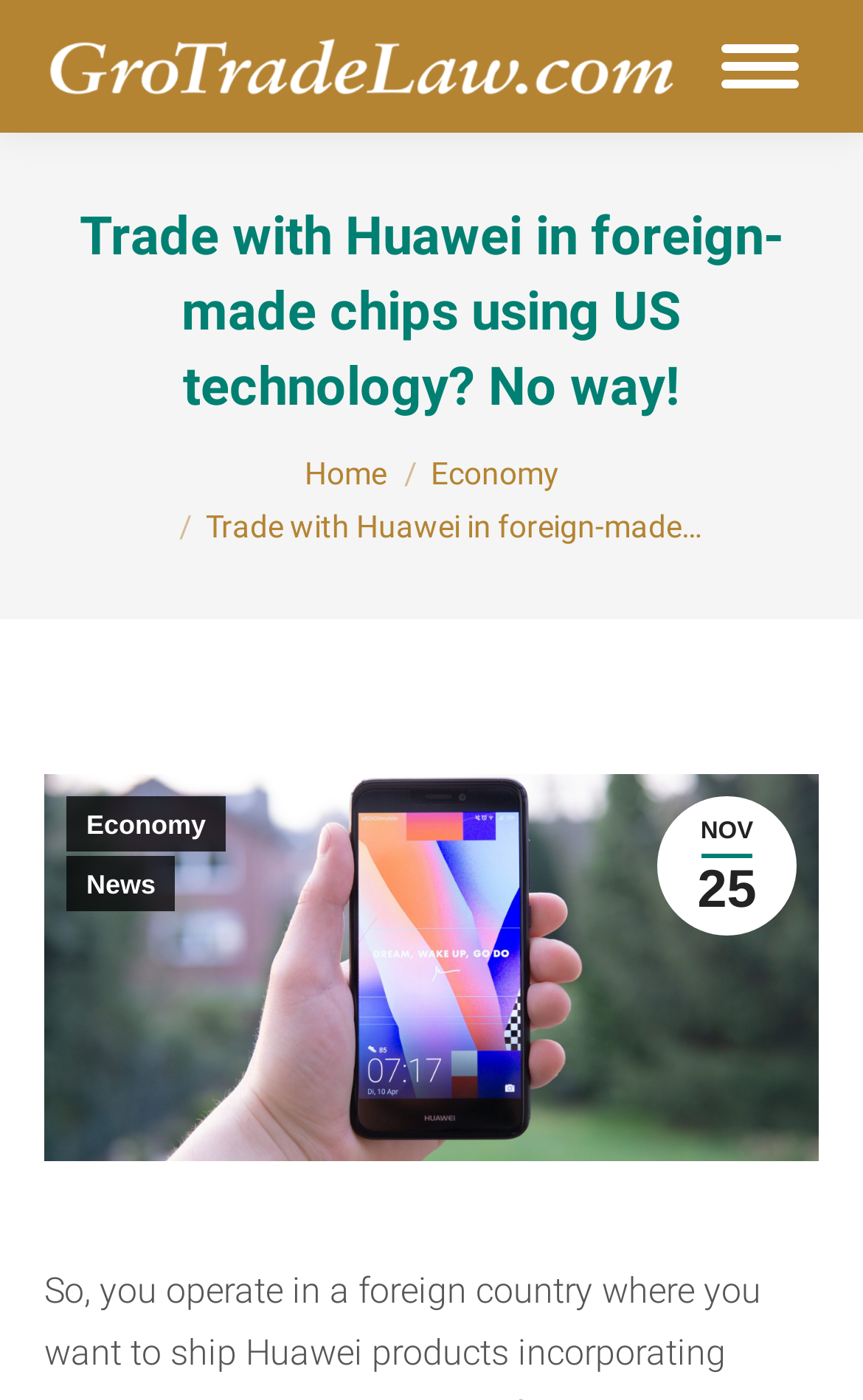Identify the main title of the webpage and generate its text content.

Trade with Huawei in foreign-made chips using US technology? No way!